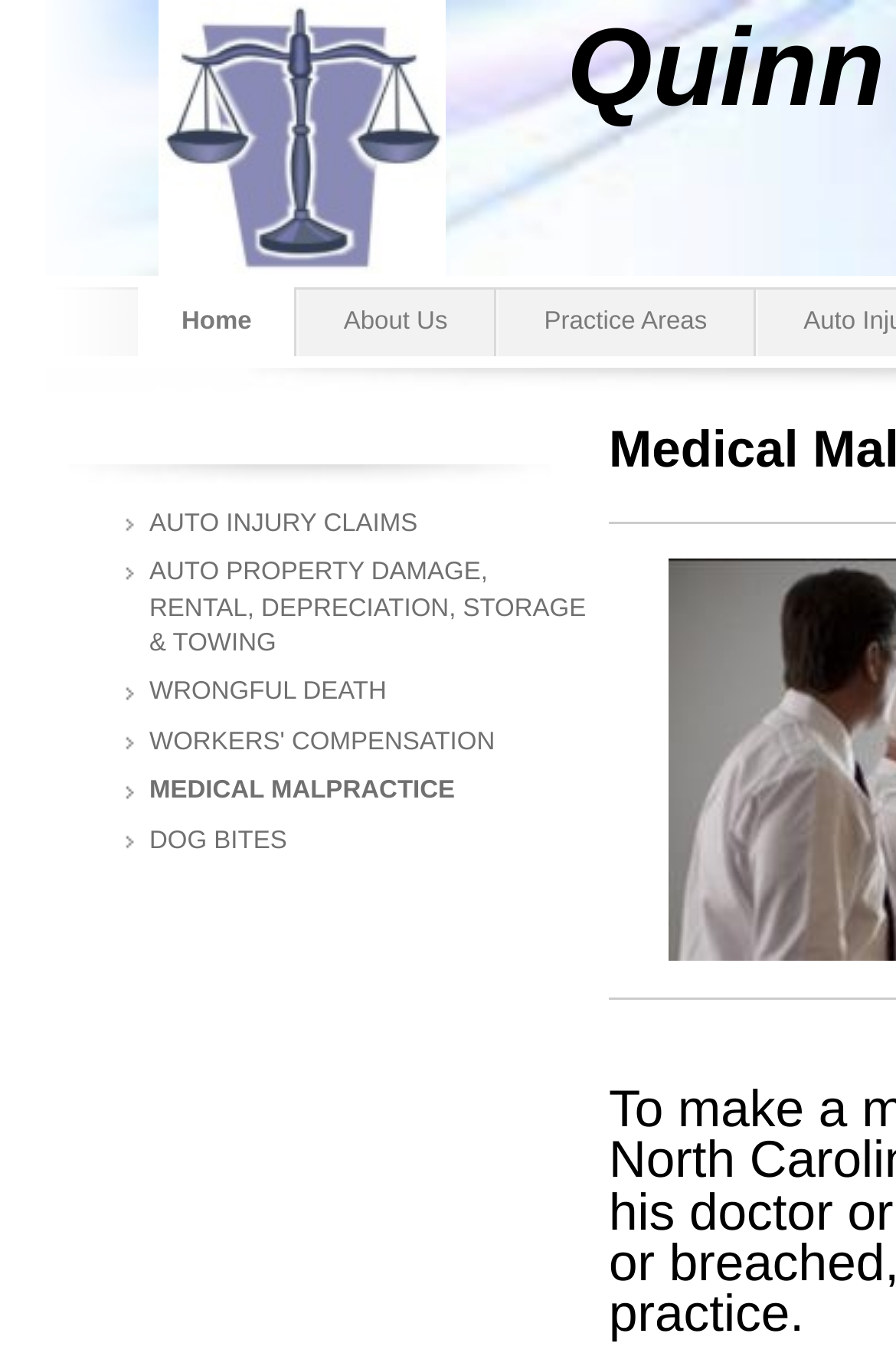Please identify the bounding box coordinates of the element that needs to be clicked to perform the following instruction: "view June 2011".

None